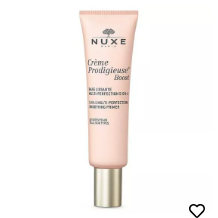Create a vivid and detailed description of the image.

The image features the Nuxe Crème Prodigieuse Boost, a multi-perfection smoothing primer designed to enhance the complexion. This elegantly packaged product comes in a soft pink tube with a gold base, showcasing the Nuxe brand prominently at the top. The primer is formulated to provide a range of skin benefits, including hydration and creating a smoother appearance, making it a popular choice for those looking to achieve a radiant and flawless look. The image highlights its sophisticated design, appealing to beauty enthusiasts interested in high-quality skincare products.